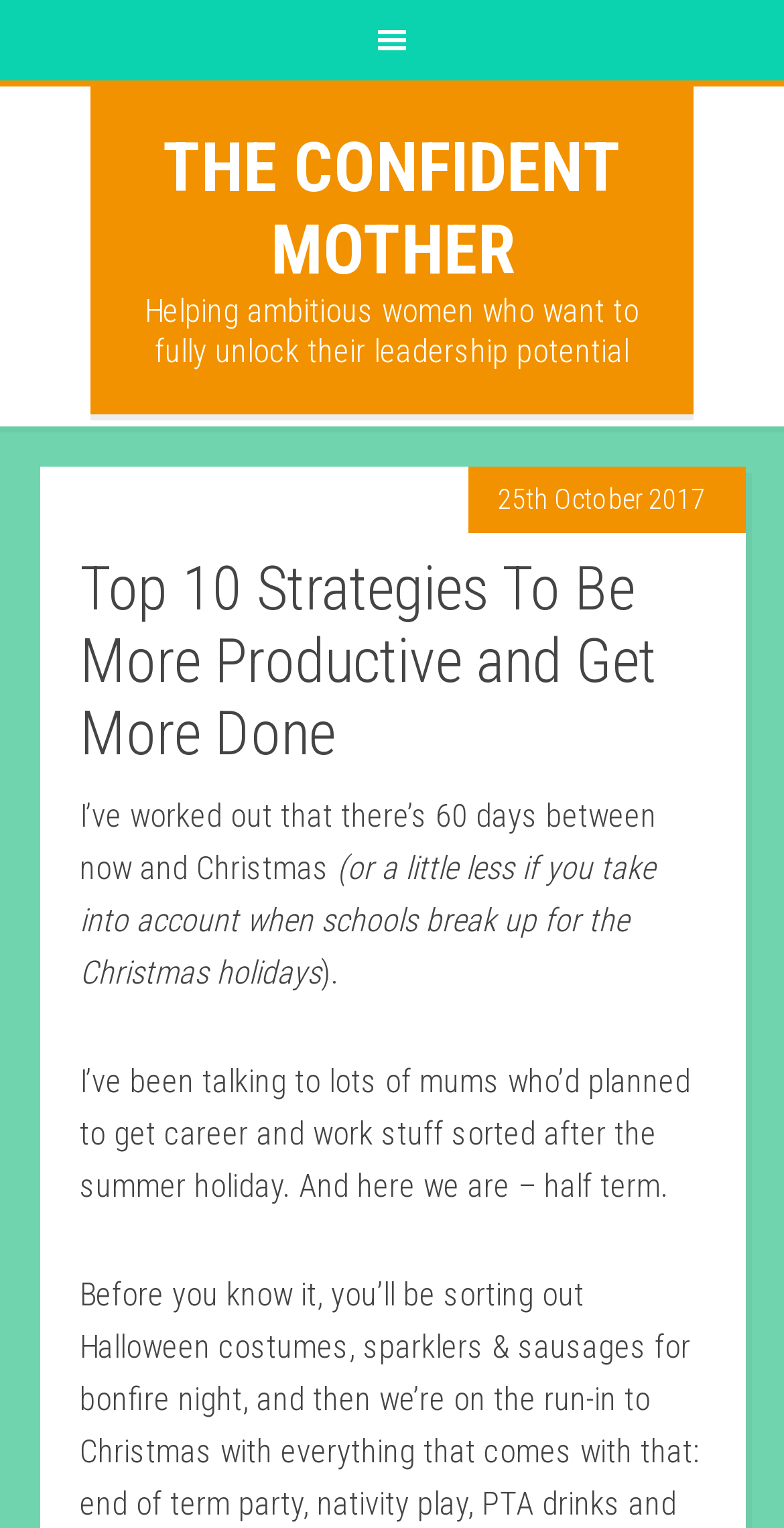Offer a detailed explanation of the webpage layout and contents.

The webpage appears to be a blog post or article titled "Top 10 Strategies To Be More Productive and Get More Done". At the top of the page, there is a navigation menu labeled "Main" that spans the entire width of the page. Below the navigation menu, there is a link to "THE CONFIDENT MOTHER" with a description "Helping ambitious women who want to fully unlock their leadership potential" positioned to the right of the link.

The main content of the page is divided into sections, with a header section that contains a time stamp "25th October 2017" and the title of the article "Top 10 Strategies To Be More Productive and Get More Done". Below the header section, there is a paragraph of text that starts with "I’ve worked out that there’s 60 days between now and Christmas" and continues with a few more sentences, including "(or a little less if you take into account when schools break up for the Christmas holidays)" and "I’ve been talking to lots of mums who’d planned to get career and work stuff sorted after the summer holiday. And here we are – half term." The text is positioned in the middle of the page, with some space above and below it.